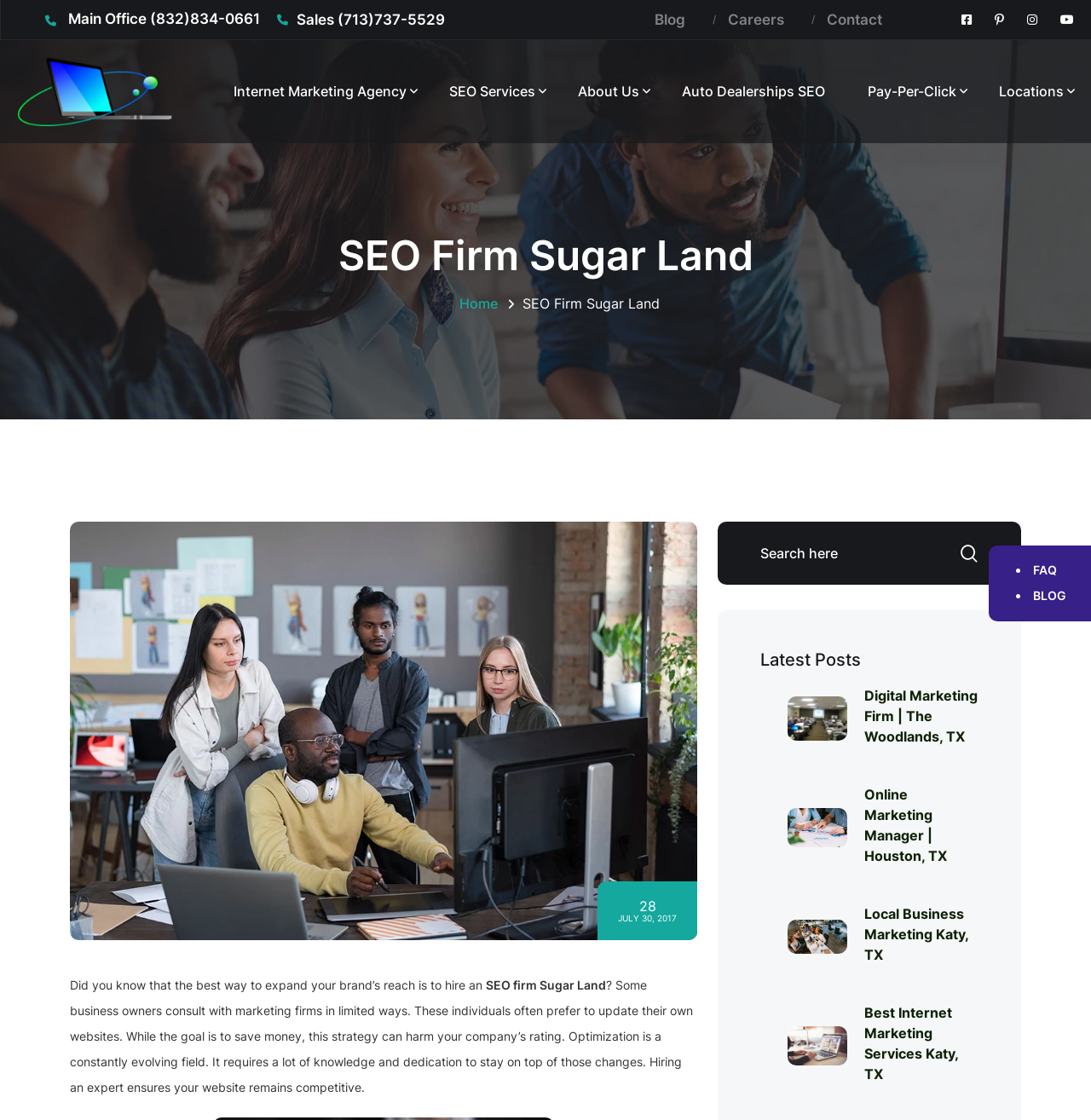Can you extract the headline from the webpage for me?

SEO Firm Sugar Land